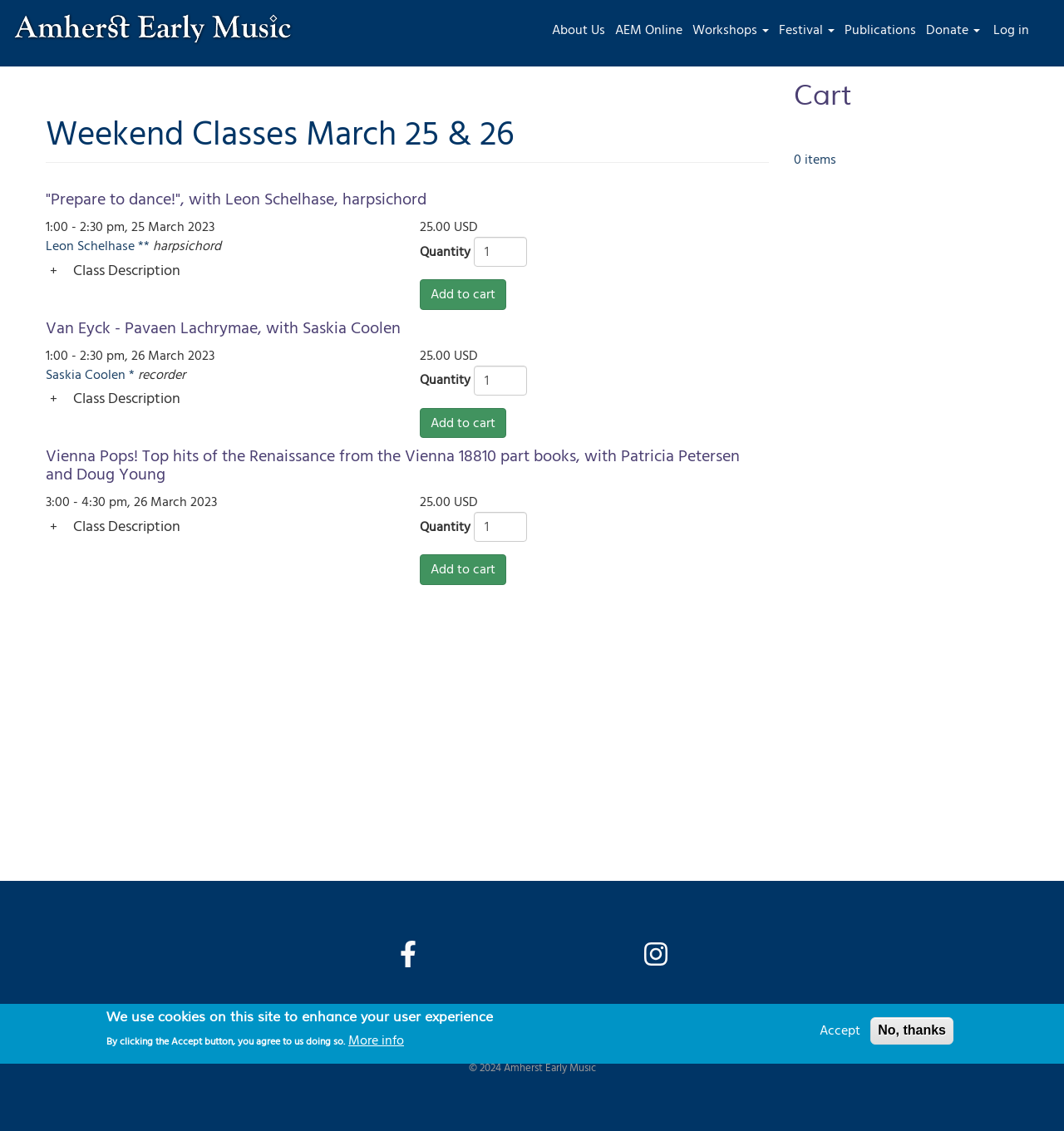Identify the bounding box coordinates of the area you need to click to perform the following instruction: "View the 'Cart' page".

[0.746, 0.109, 0.957, 0.15]